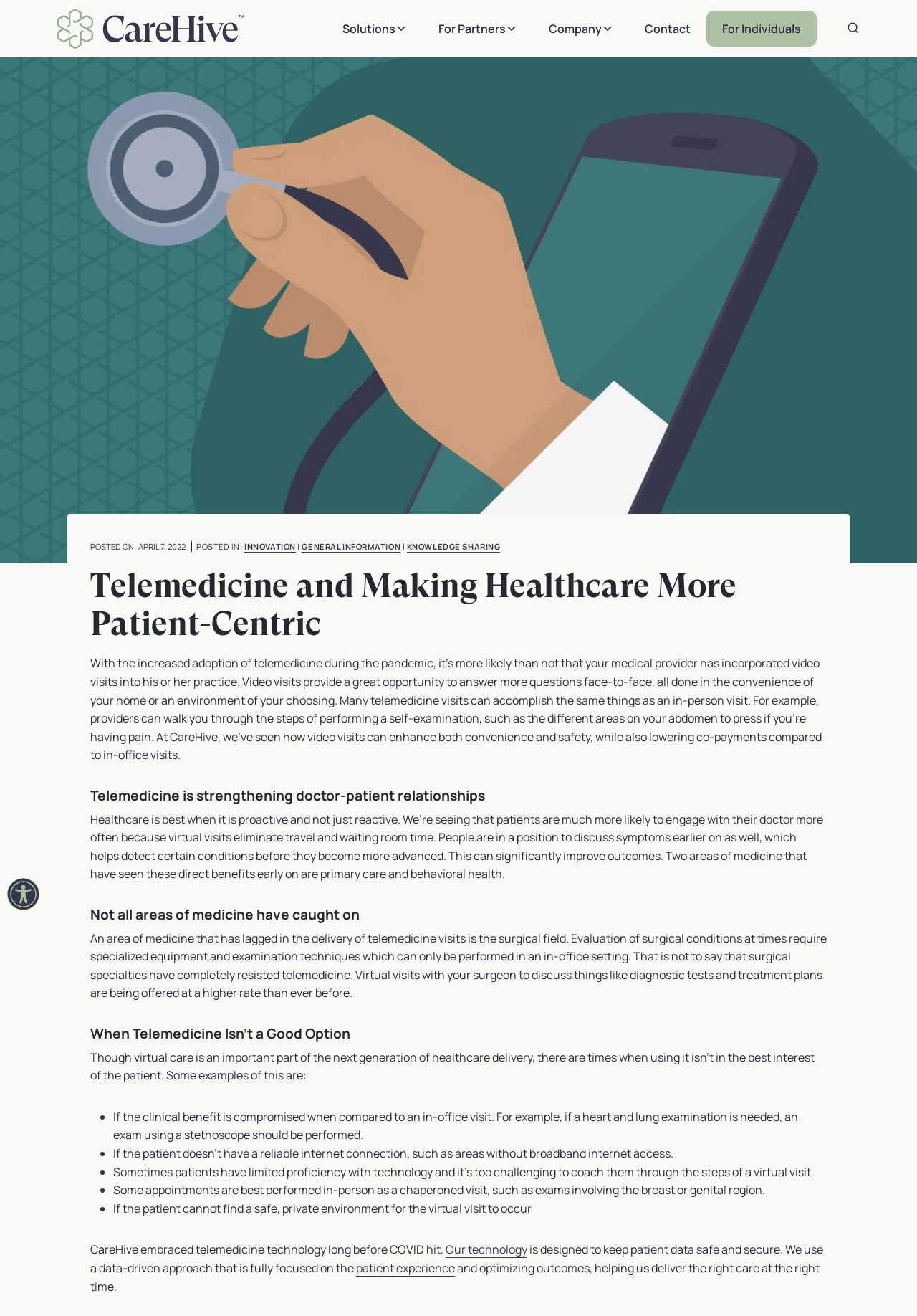Please identify the bounding box coordinates of the clickable region that I should interact with to perform the following instruction: "Click on the 'Online Form' link". The coordinates should be expressed as four float numbers between 0 and 1, i.e., [left, top, right, bottom].

None